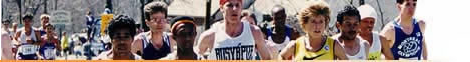What do the runners' expressions convey?
Look at the image and provide a detailed response to the question.

The caption states that the runners' expressions convey a mix of focus and energy, reflecting the challenges and camaraderie typical of such events.